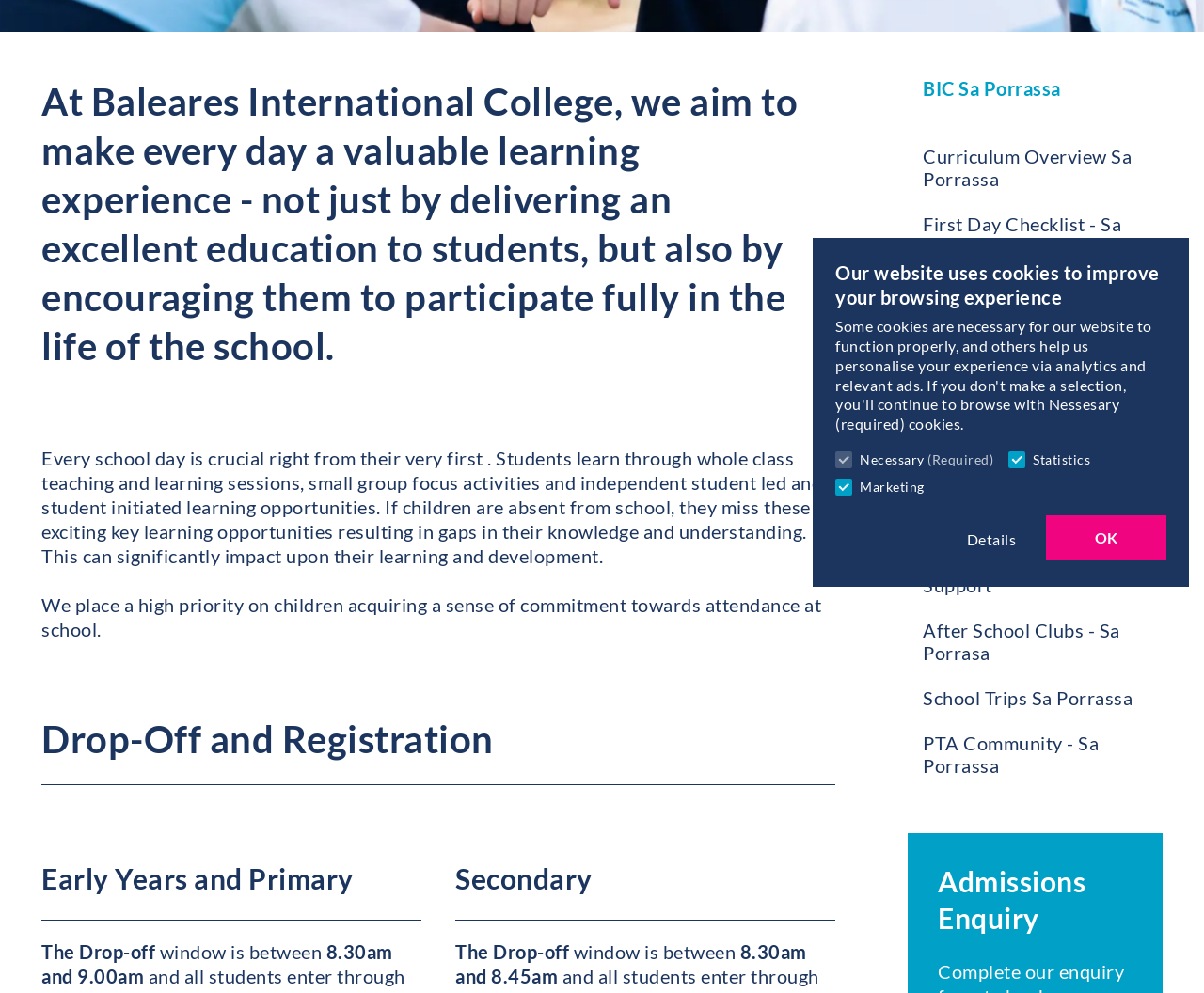Using the webpage screenshot and the element description Wellbeing and Student Support, determine the bounding box coordinates. Specify the coordinates in the format (top-left x, top-left y, bottom-right x, bottom-right y) with values ranging from 0 to 1.

[0.754, 0.543, 0.966, 0.612]